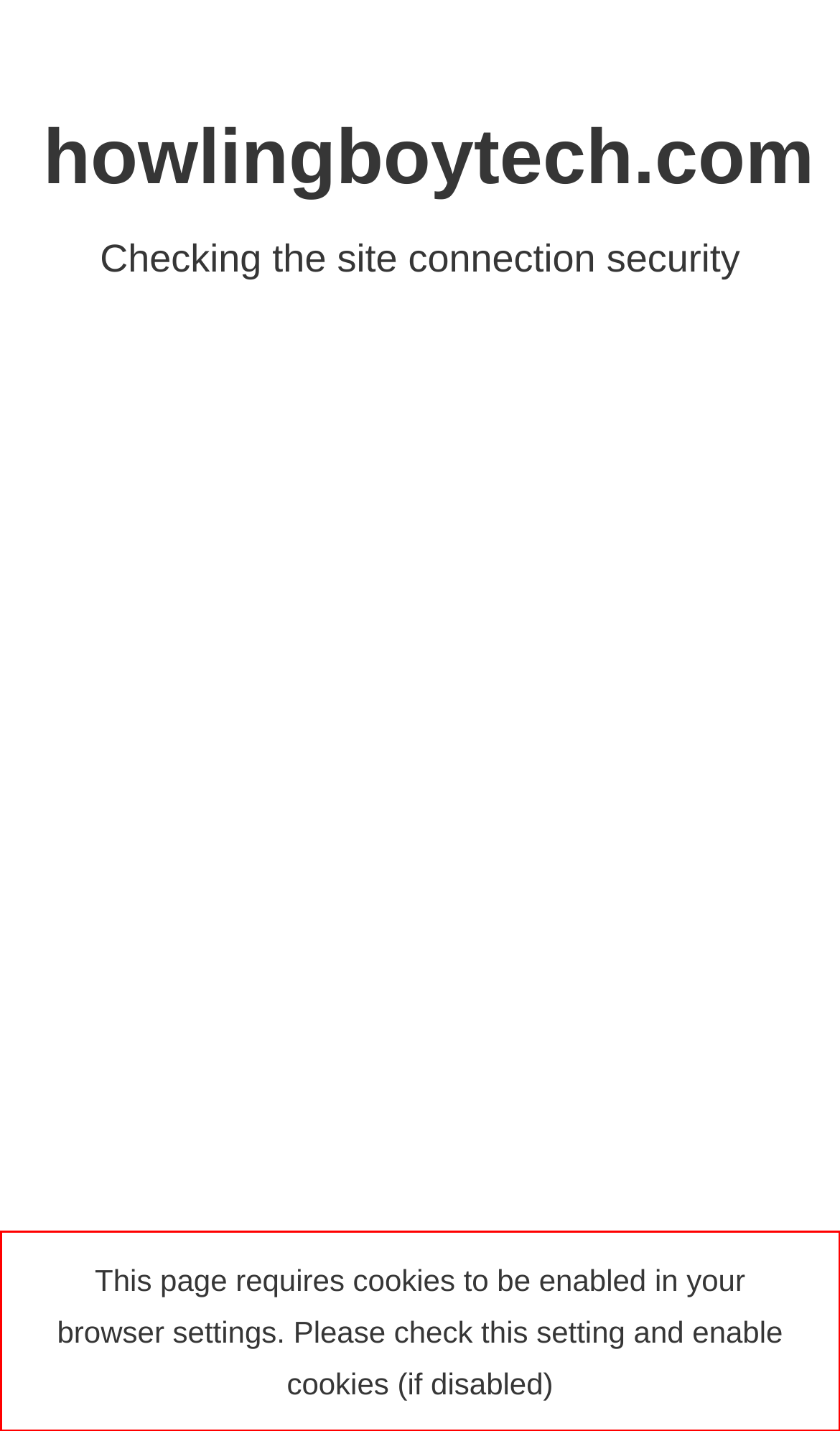You are presented with a webpage screenshot featuring a red bounding box. Perform OCR on the text inside the red bounding box and extract the content.

This page requires cookies to be enabled in your browser settings. Please check this setting and enable cookies (if disabled)